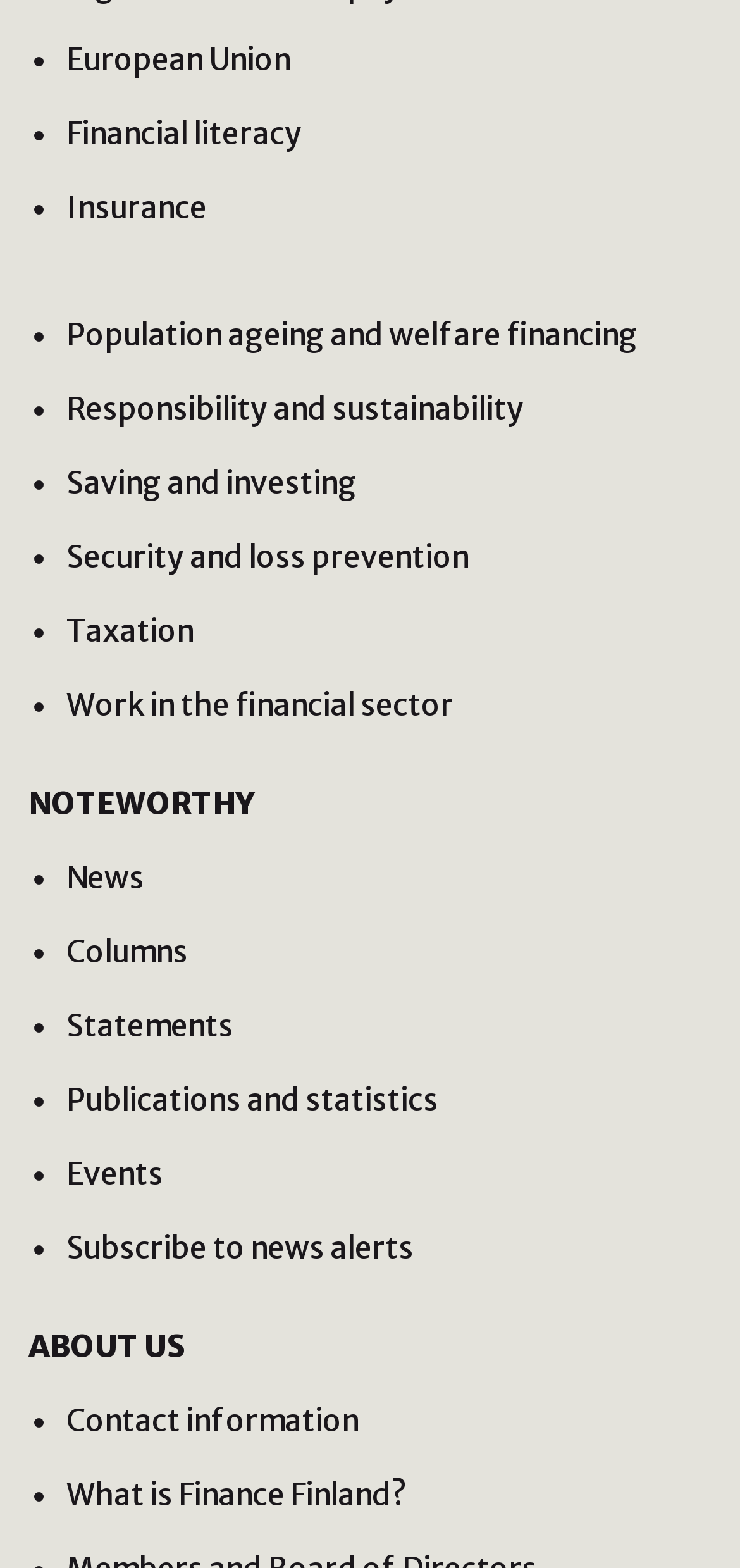What is the first topic listed under Financial literacy? Analyze the screenshot and reply with just one word or a short phrase.

European Union